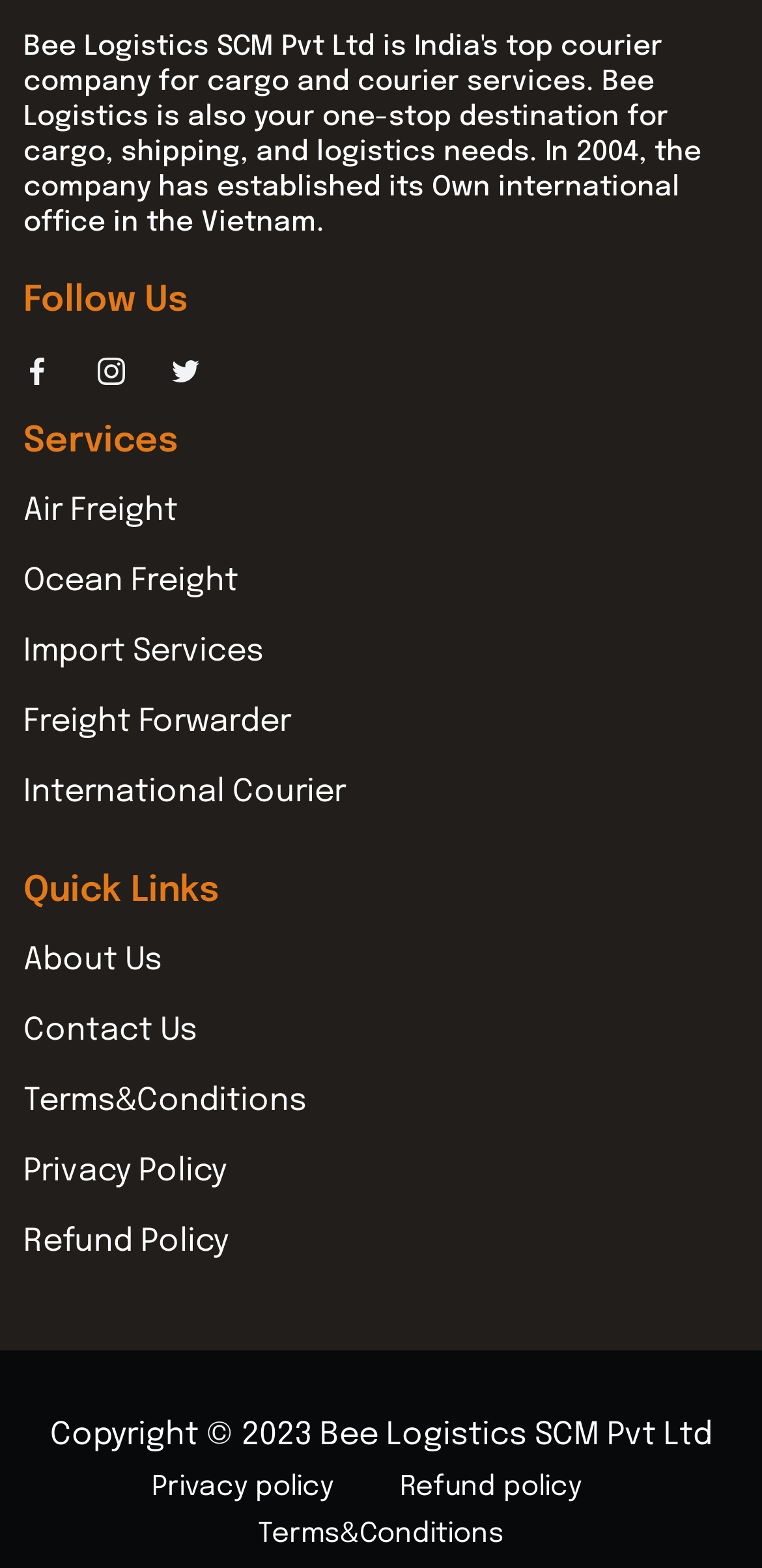Please provide the bounding box coordinates for the element that needs to be clicked to perform the following instruction: "View about us page". The coordinates should be given as four float numbers between 0 and 1, i.e., [left, top, right, bottom].

[0.031, 0.596, 0.403, 0.631]